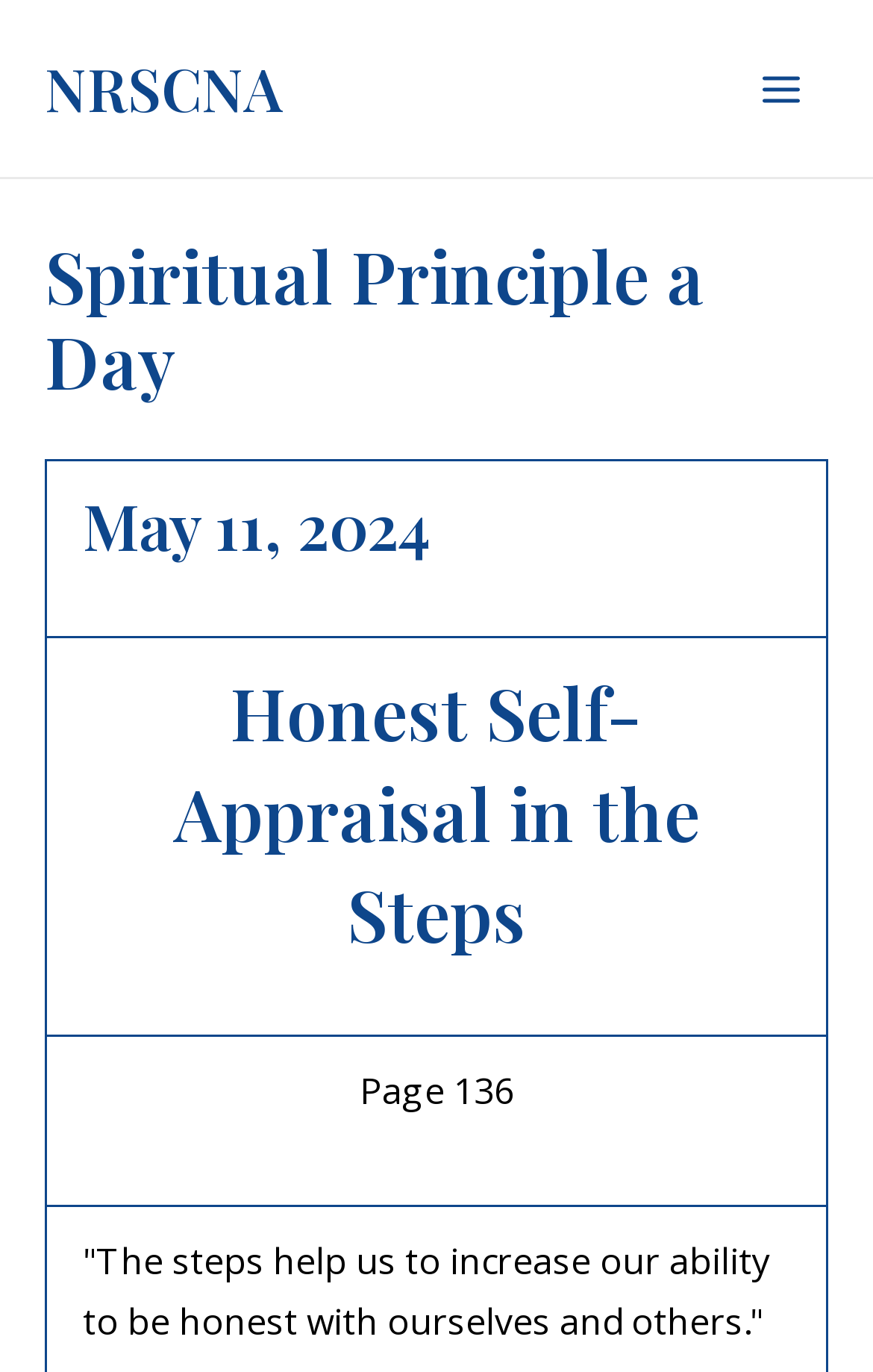Give a one-word or short phrase answer to this question: 
What is the date of the first spiritual principle?

May 11, 2024